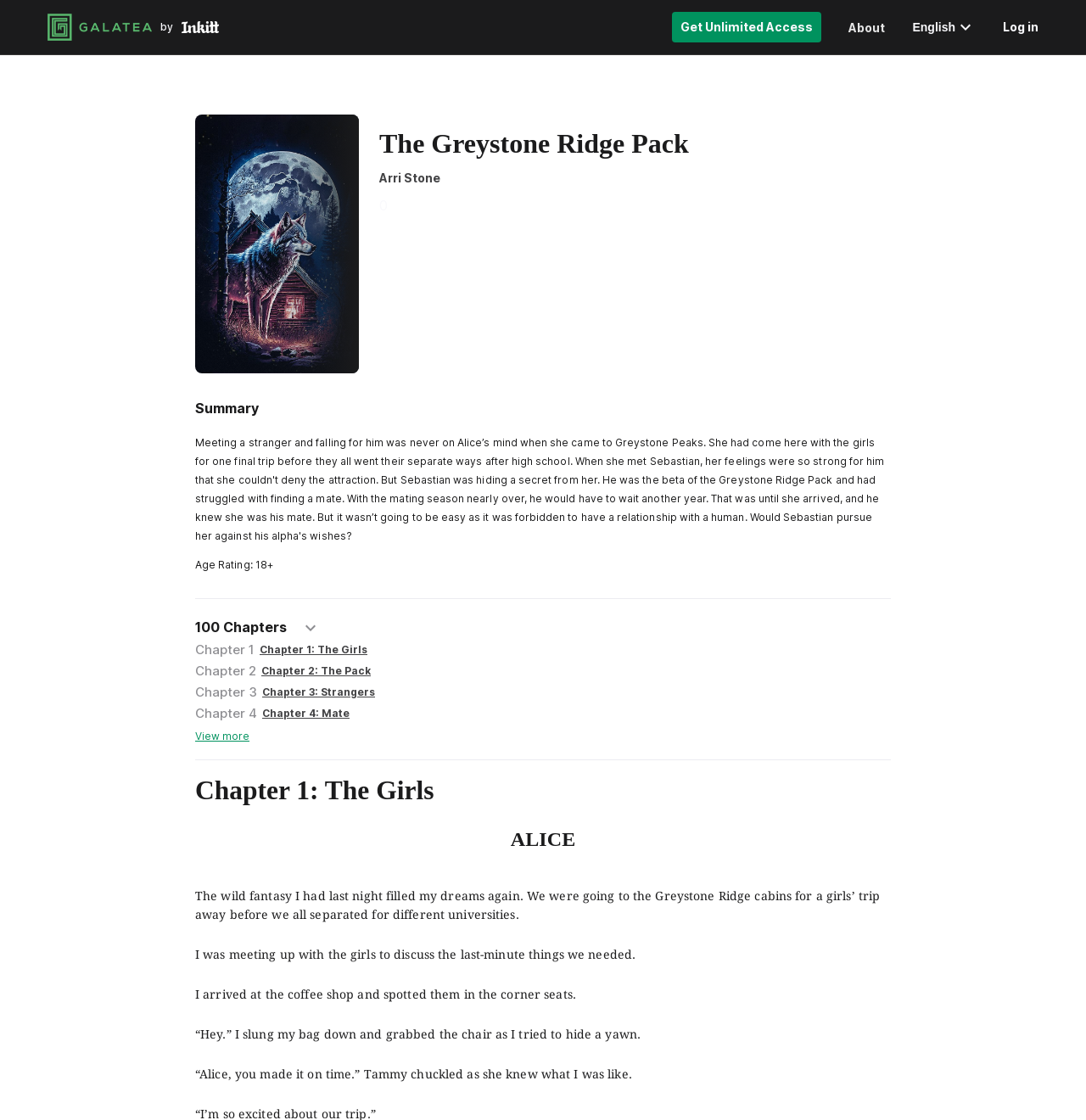Identify and provide the bounding box for the element described by: "Chapter 3: Strangers".

[0.241, 0.612, 0.345, 0.623]